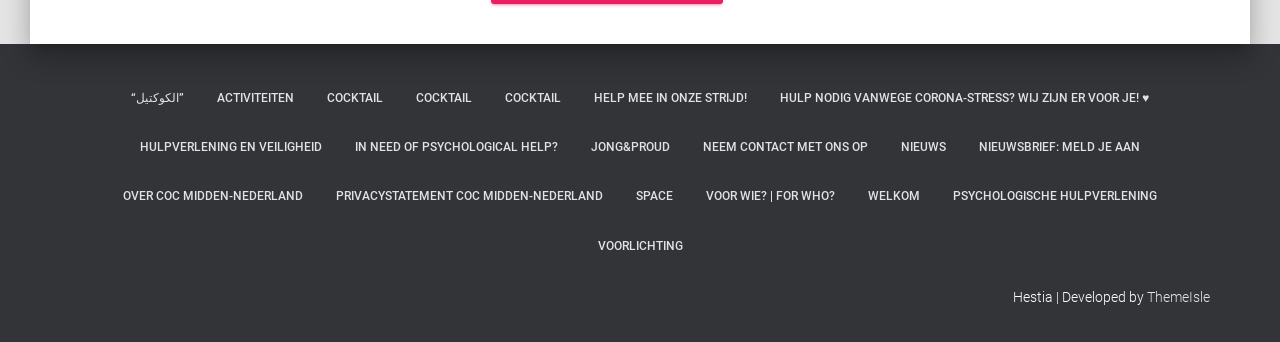Based on the element description: "spACE", identify the UI element and provide its bounding box coordinates. Use four float numbers between 0 and 1, [left, top, right, bottom].

[0.485, 0.504, 0.538, 0.649]